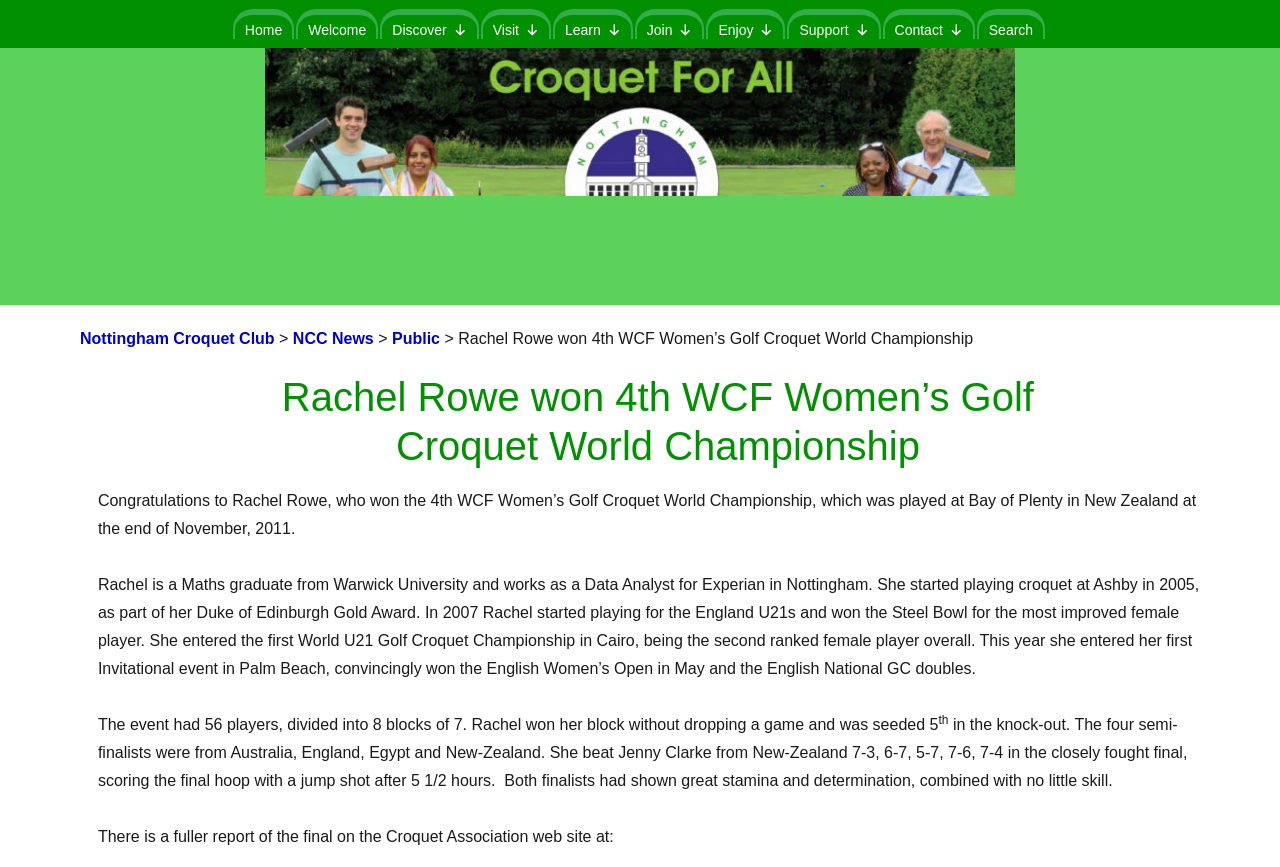Provide a short answer using a single word or phrase for the following question: 
What is Rachel Rowe's occupation?

Data Analyst